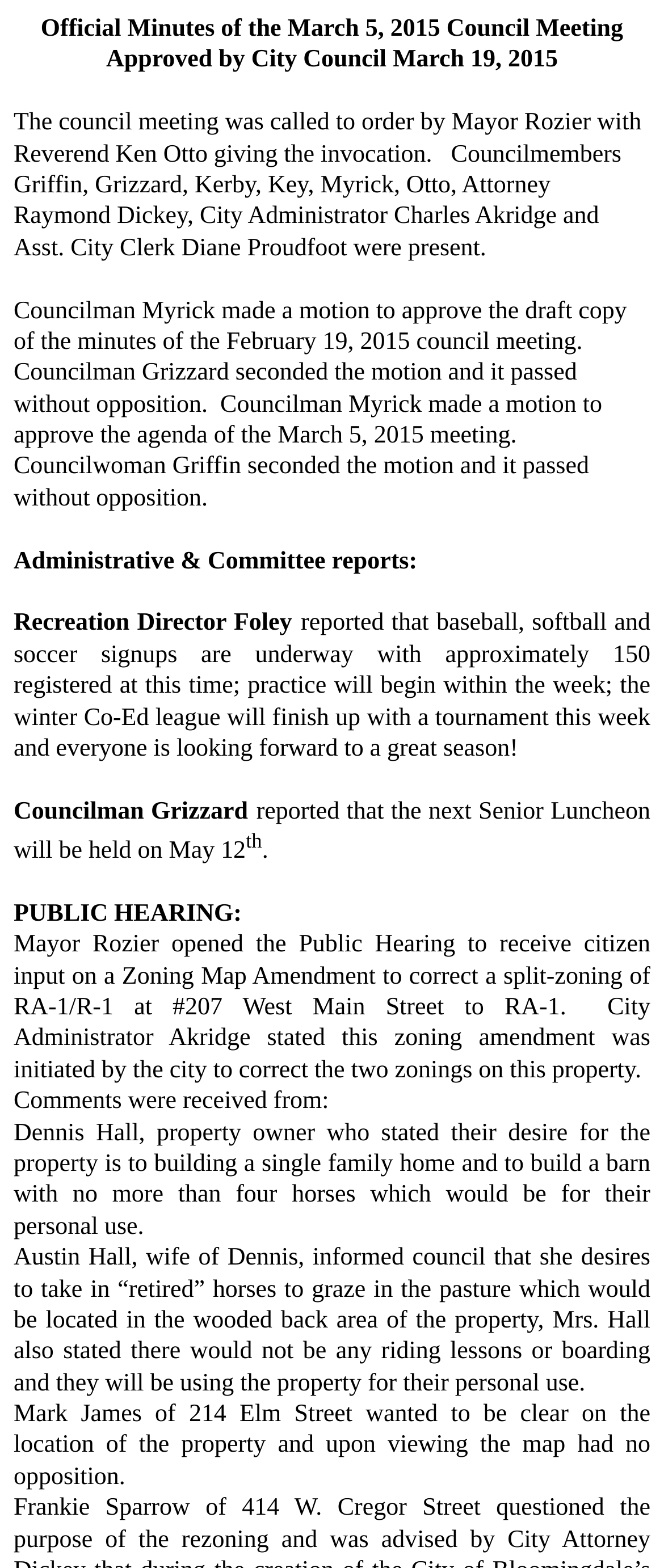Please answer the following query using a single word or phrase: 
What is the location of the pasture where the 'retired' horses will be kept?

Wooded back area of the property